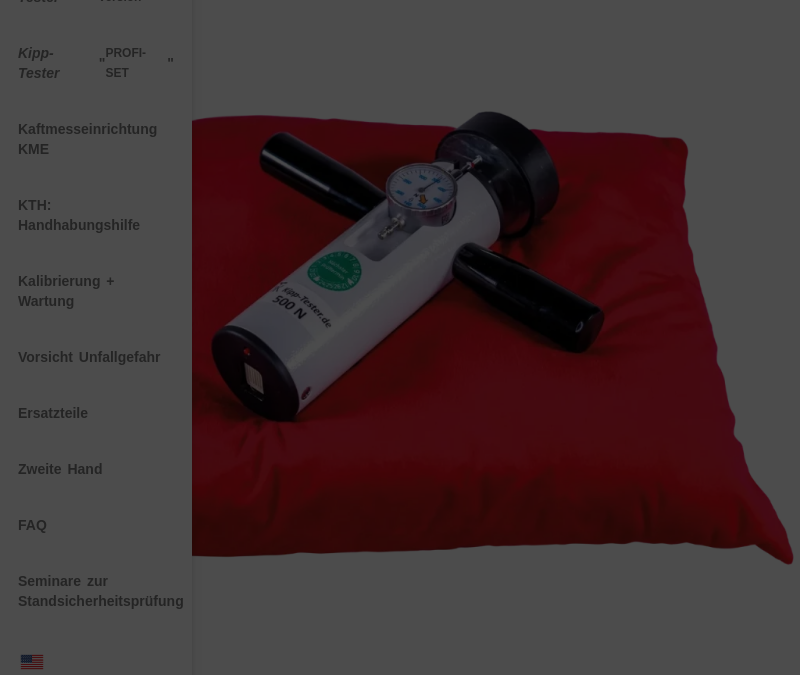Give a detailed account of everything present in the image.

The image features the "Kipp-Tester," a specialized device designed for testing the stability of grave stones. Positioned on a red cushion, the tester is cylindrical with a prominent dial gauge and two handles on either side. The gauge reads a maximum force of 500 N, indicating the device's capability to measure the pressure applied during stability assessments. This setup is crucial for ensuring the safety and durability of upright structures like gravestones, particularly in compliance with testing standards. The vibrant cushion contrasts with the silver and black tones of the tester, highlighting its significance in the field of structural safety.